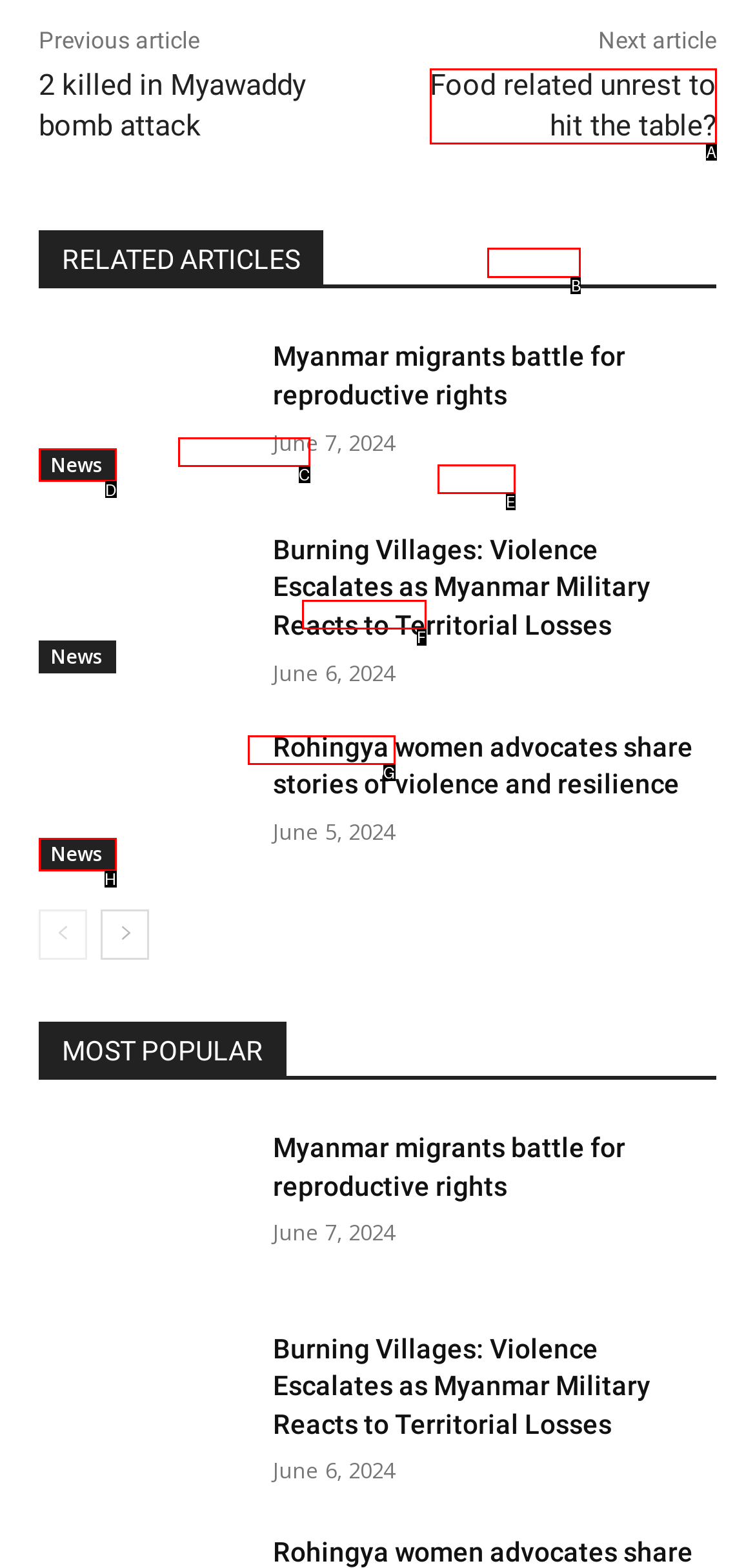Tell me which letter I should select to achieve the following goal: Select 'Analysis'
Answer with the corresponding letter from the provided options directly.

B